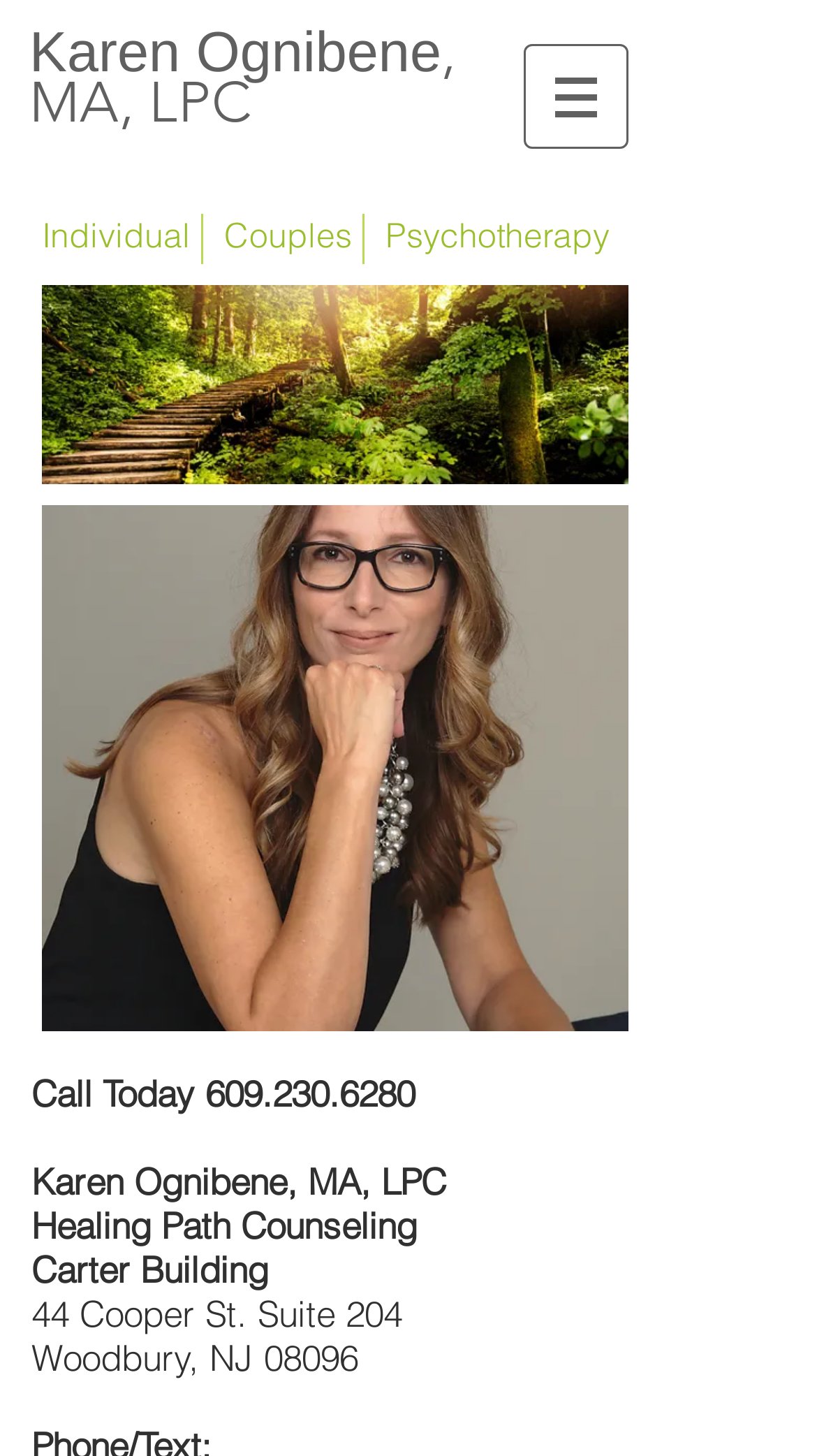What is the phone number to contact Healing Path Counseling?
Examine the webpage screenshot and provide an in-depth answer to the question.

The webpage provides a 'Call Today' option with the phone number '609.230.6280' which is the contact number for Healing Path Counseling.